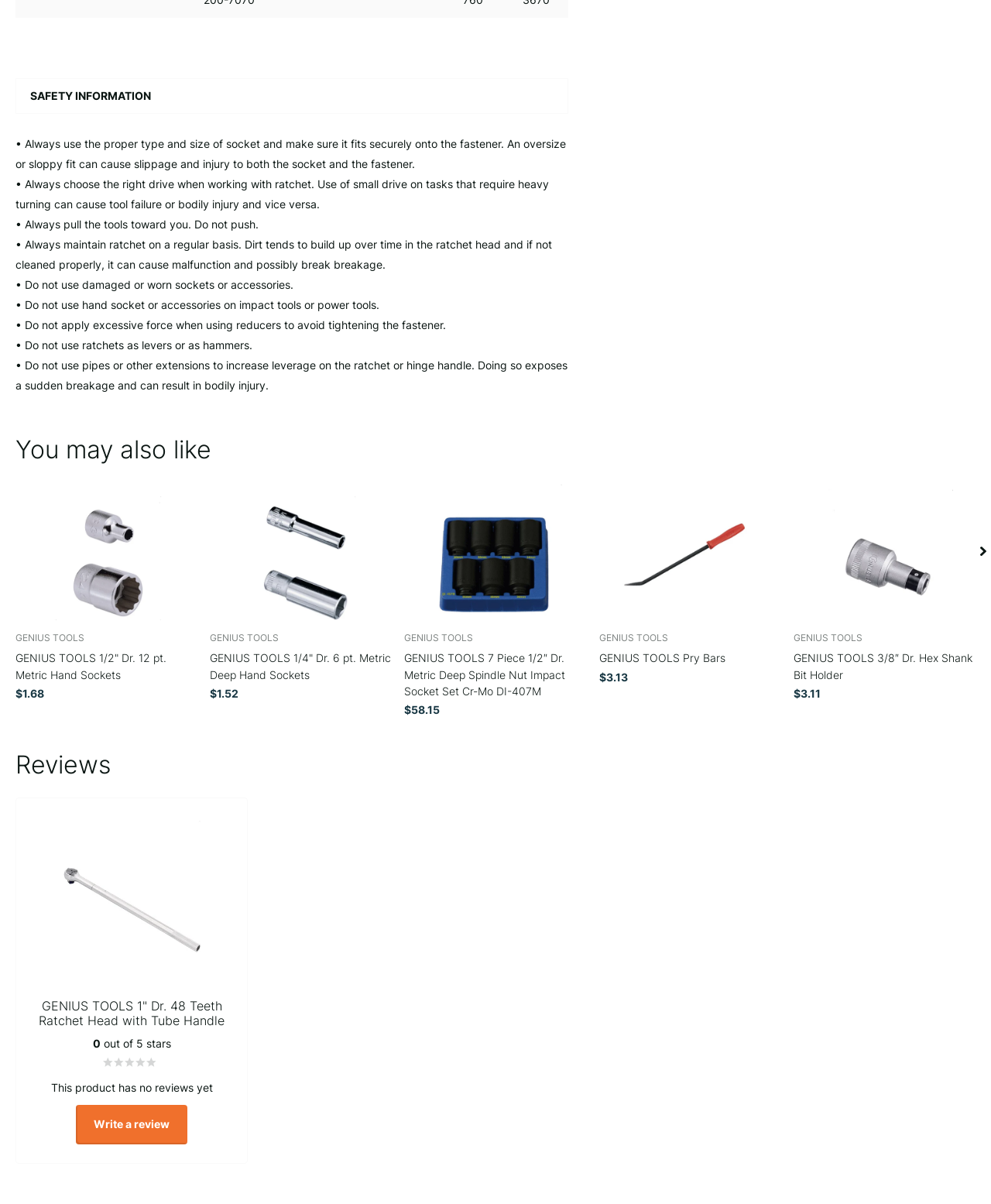Identify the bounding box for the given UI element using the description provided. Coordinates should be in the format (top-left x, top-left y, bottom-right x, bottom-right y) and must be between 0 and 1. Here is the description: Write a review

[0.077, 0.918, 0.189, 0.95]